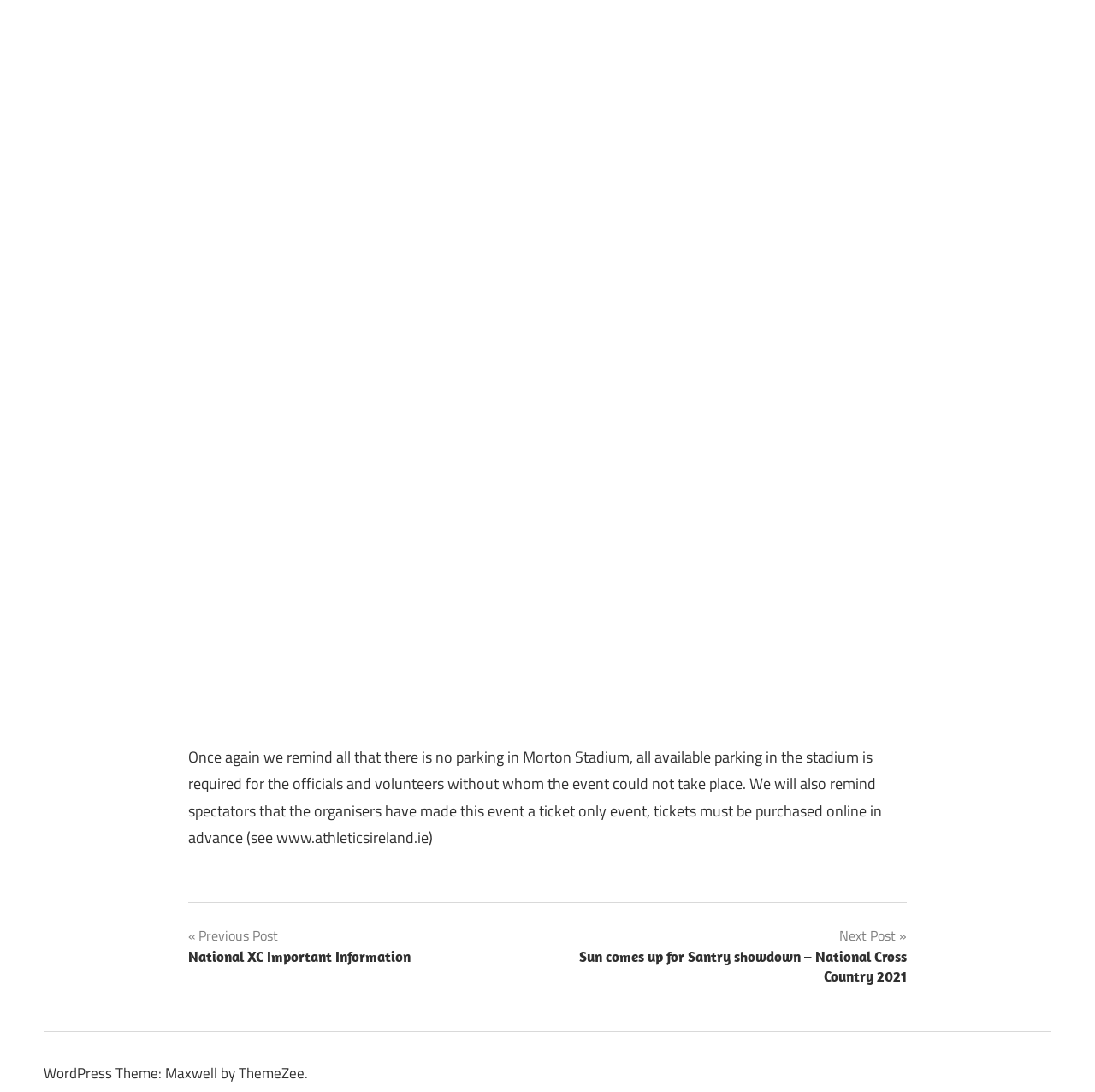Determine the bounding box coordinates (top-left x, top-left y, bottom-right x, bottom-right y) of the UI element described in the following text: Previous PostNational XC Important Information

[0.172, 0.845, 0.375, 0.886]